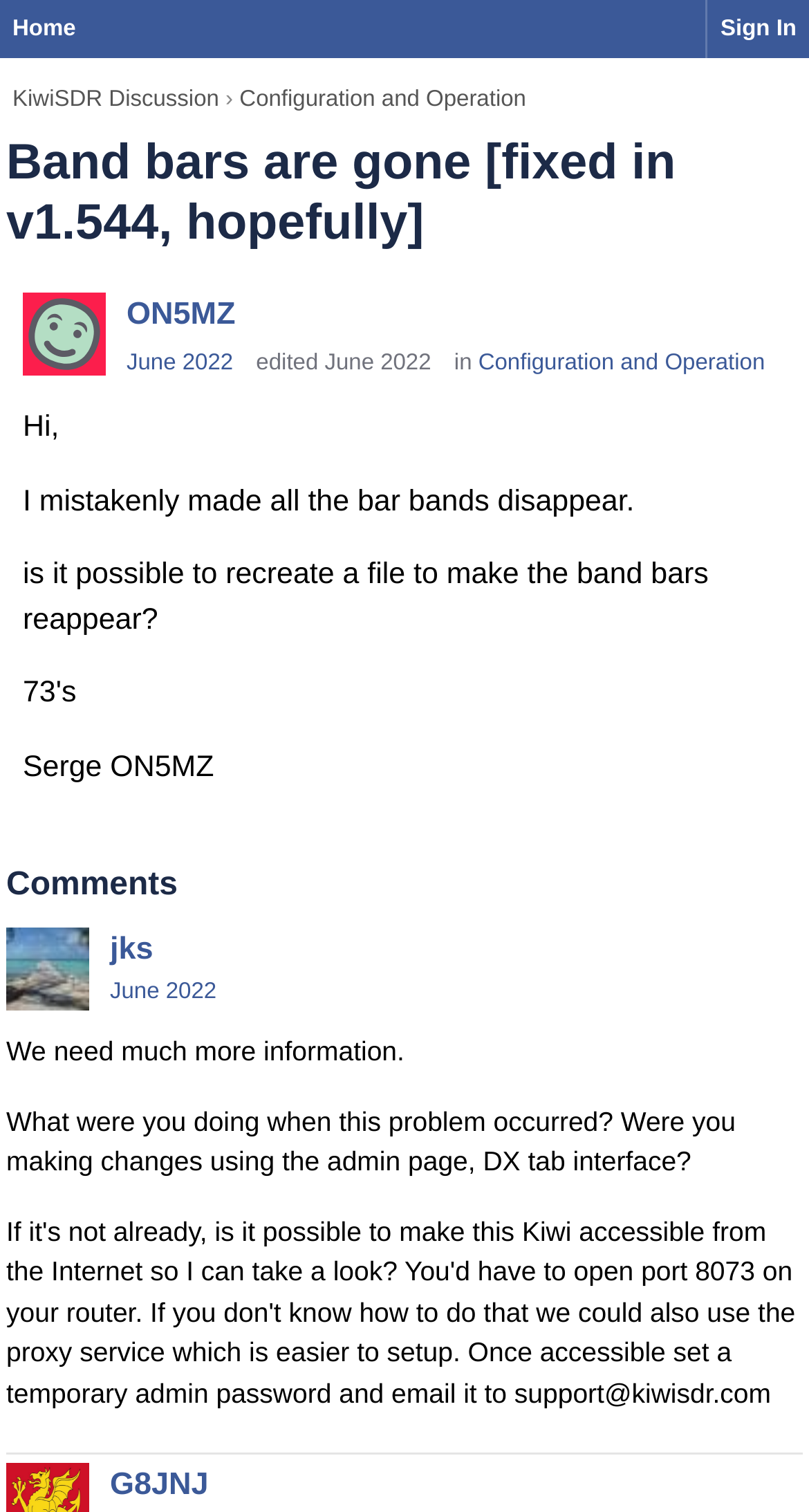Identify the main heading from the webpage and provide its text content.

Band bars are gone [fixed in v1.544, hopefully]